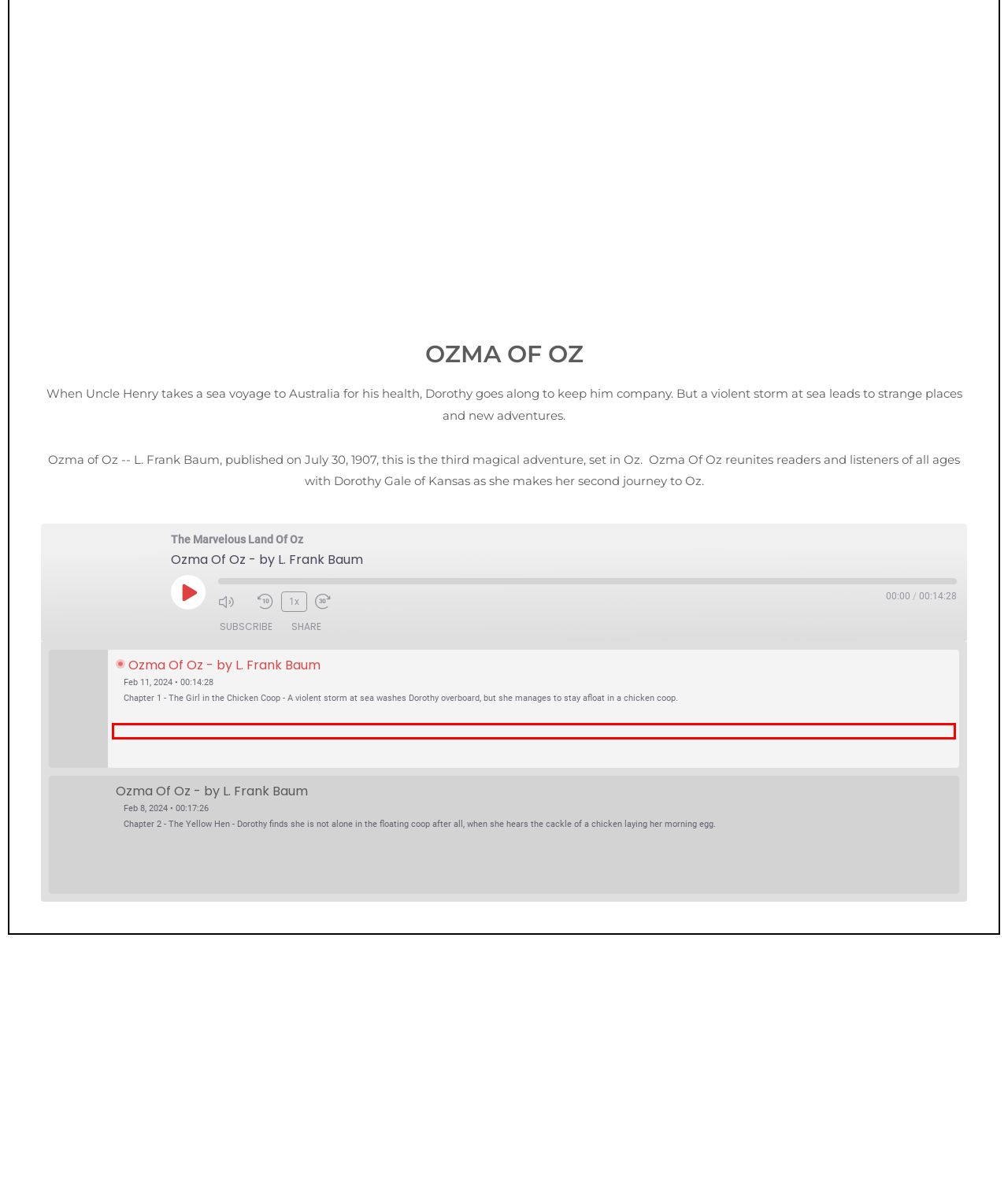Using OCR, extract the text content found within the red bounding box in the given webpage screenshot.

Chapter 9: The Scarecrow Plans an Escape - Trapped in the palace by Jinjur's army, the Scarecrow uses his brain to plan an escape.